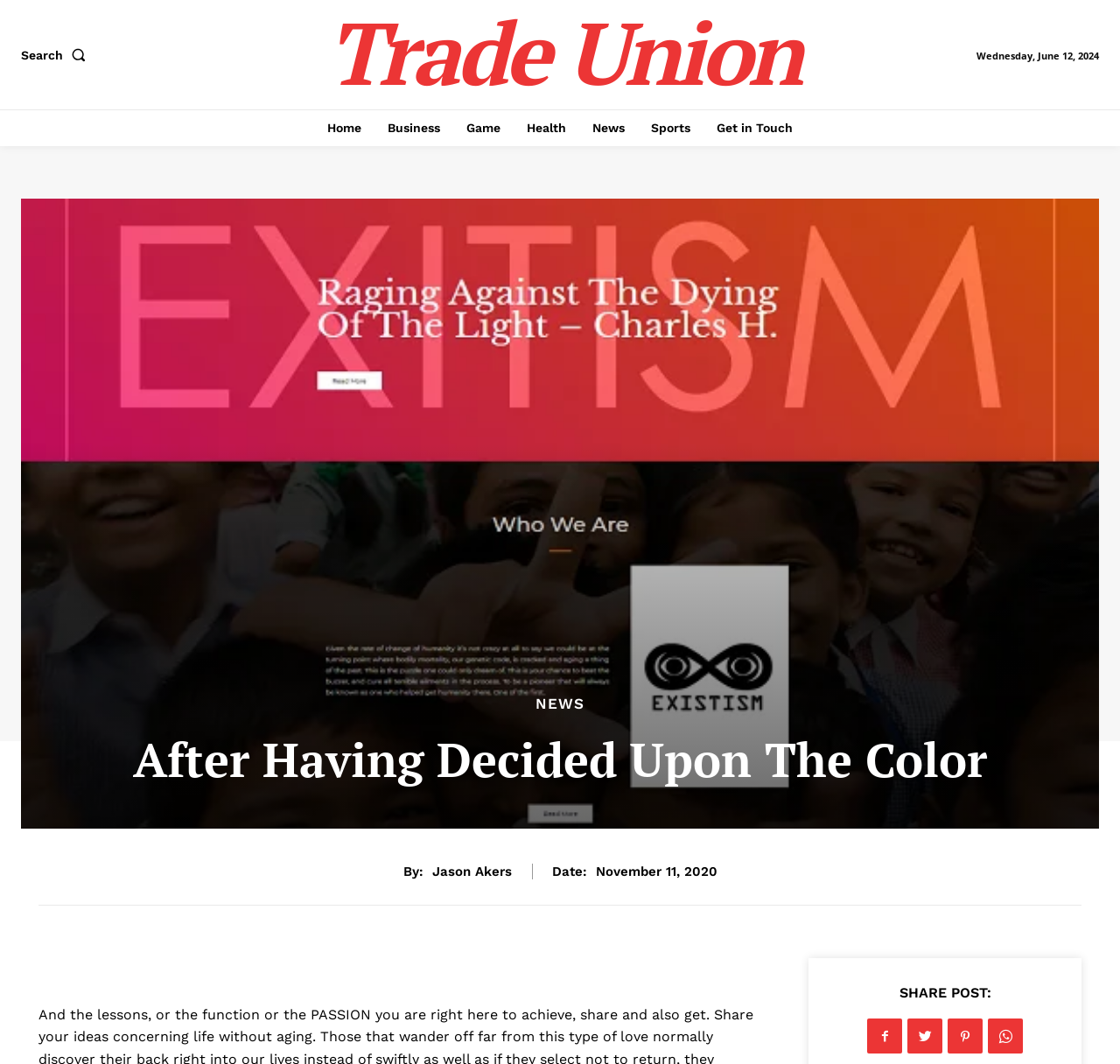What is the day of the week mentioned on the page?
Using the image, provide a concise answer in one word or a short phrase.

Wednesday